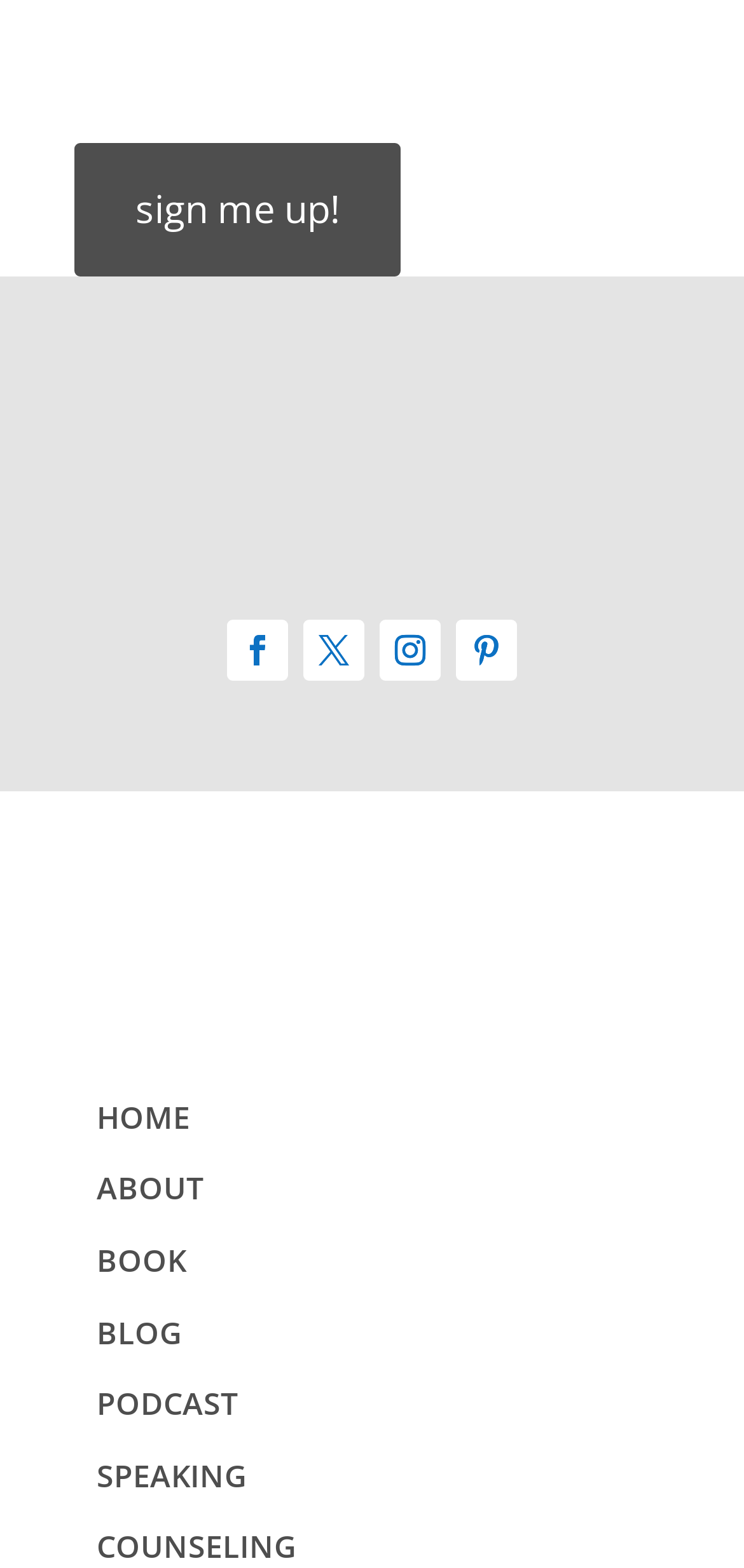What is the number of comments on this post? Refer to the image and provide a one-word or short phrase answer.

39